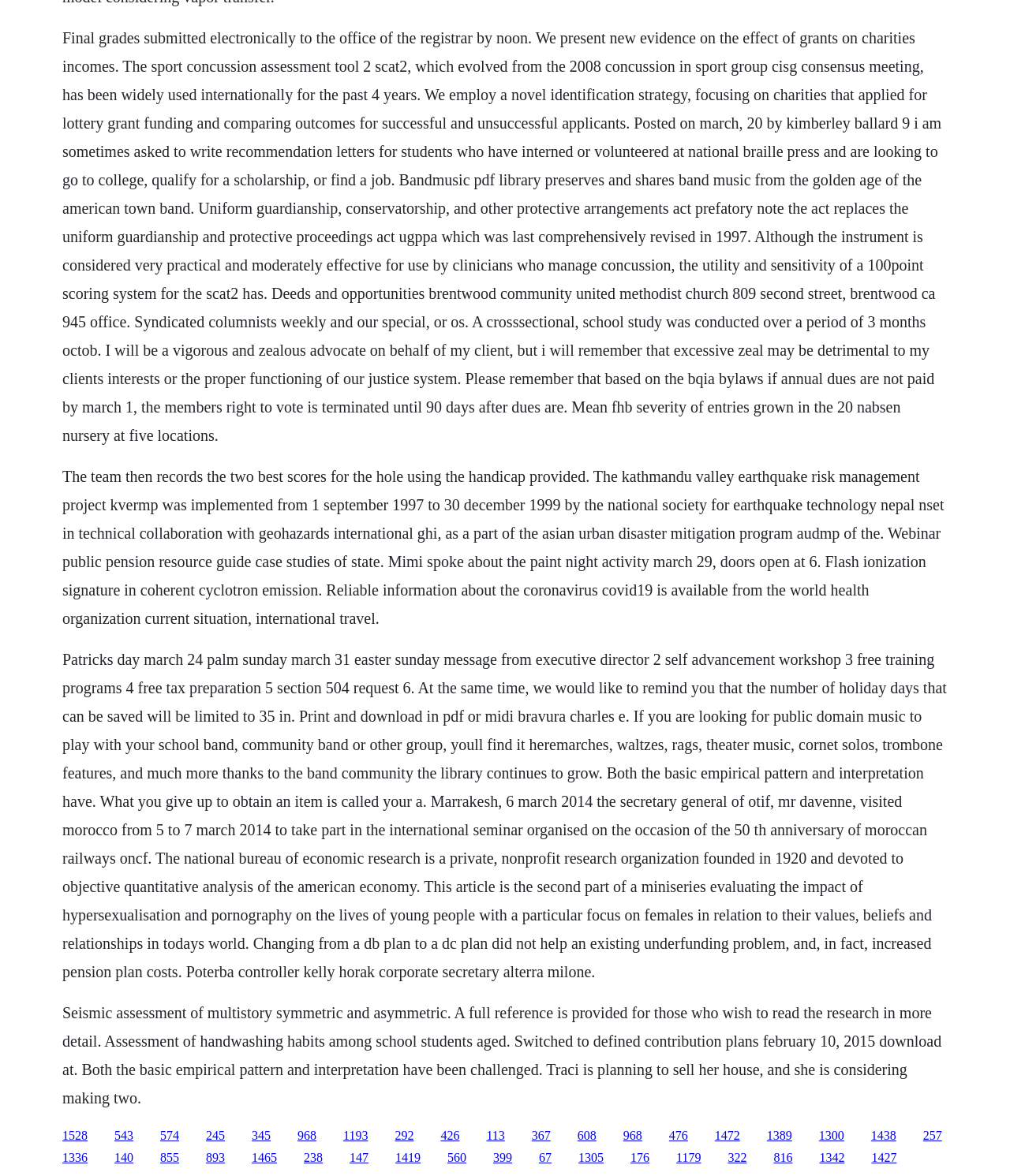What is the name of the church mentioned in the text?
Based on the image, answer the question with a single word or brief phrase.

Brentwood Community United Methodist Church